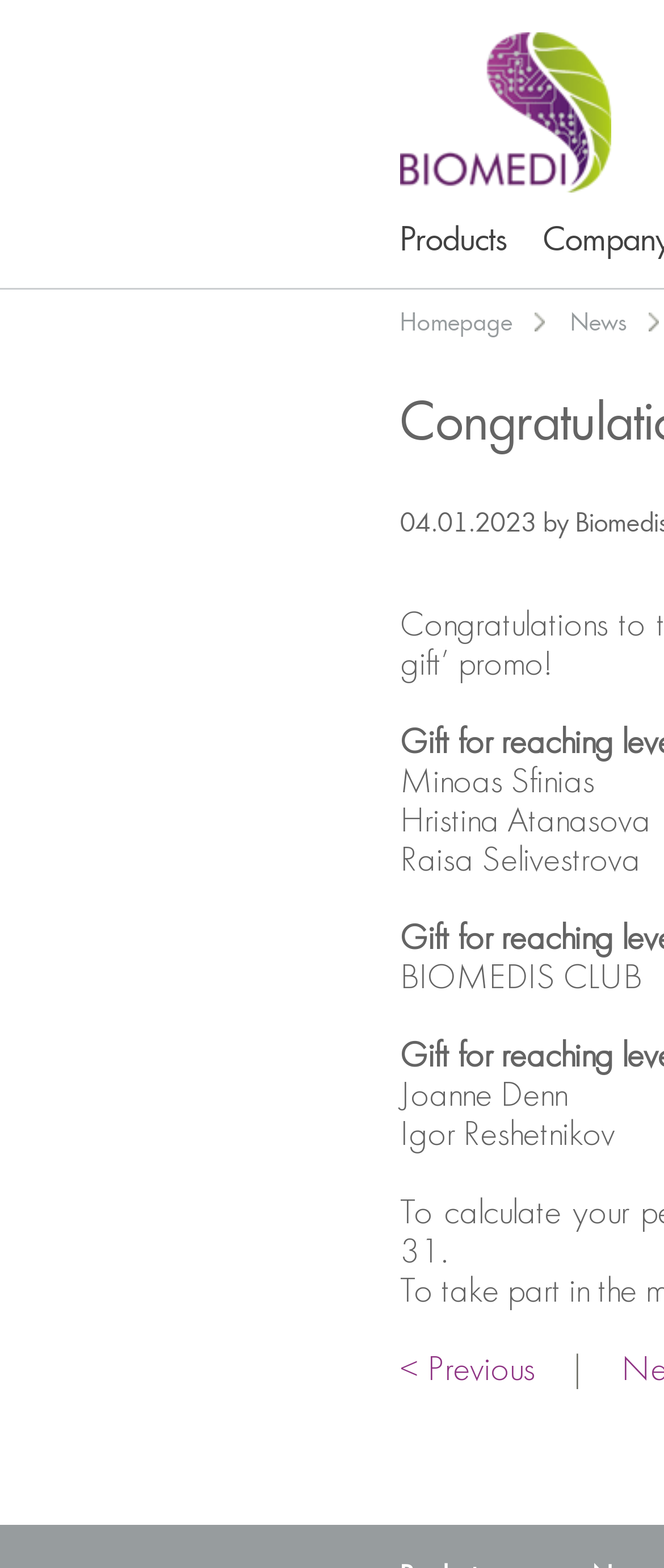Please provide a short answer using a single word or phrase for the question:
How many links are there in the top section?

3